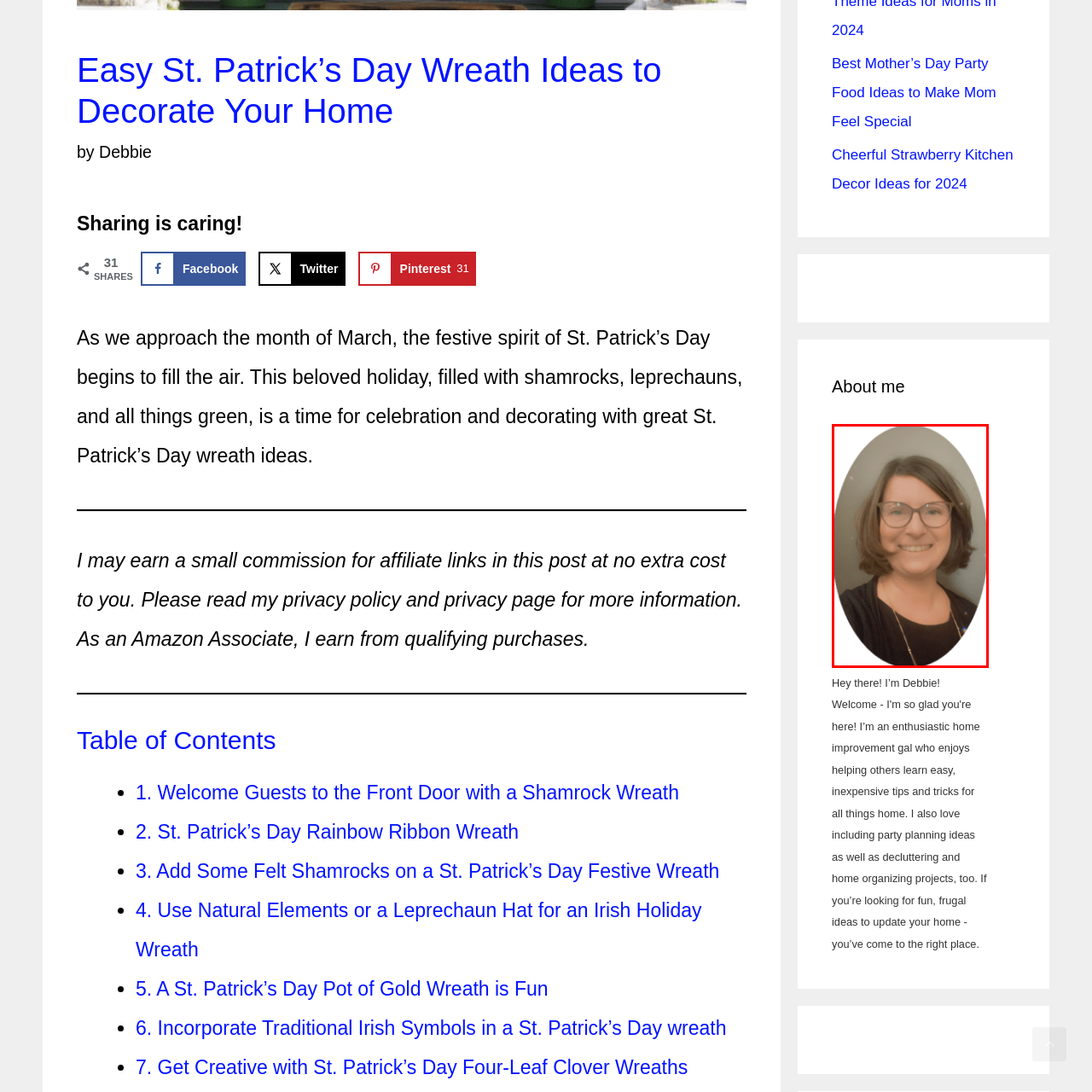Describe in detail the visual elements within the red-lined box.

This image features a woman with shoulder-length, wavy brown hair, styled with soft bangs. She has a warm smile and is wearing eyeglasses, giving her a friendly and approachable appearance. She is dressed in a black top, complemented by a delicate necklace that adds a touch of elegance. The oval framing of the photo enhances her inviting expression, while the background is neutral, allowing her features to stand out. This image likely represents the author or a key contributor of the content related to creative ideas for St. Patrick's Day decorations, reflecting a personal touch in the context of festive home decor.